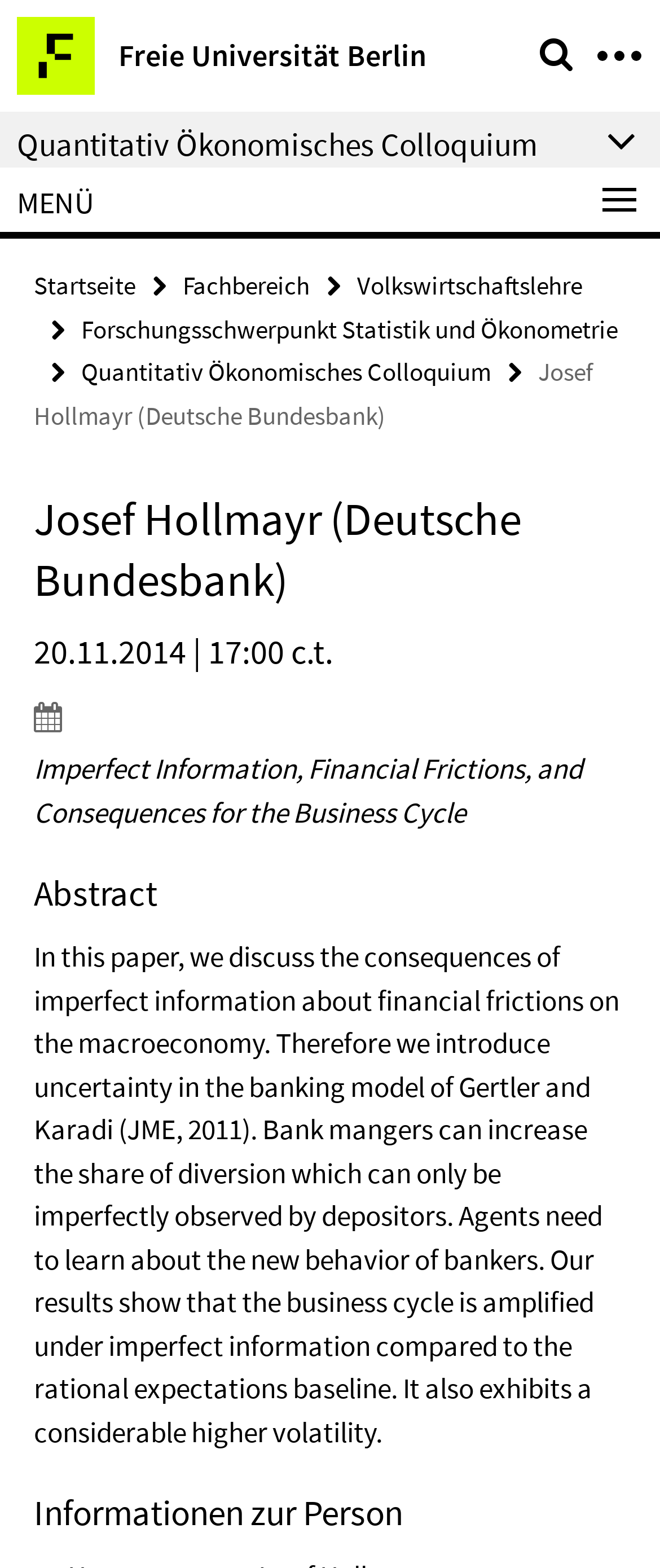Could you determine the bounding box coordinates of the clickable element to complete the instruction: "view Quantitativ Ökonomisches Colloquium page"? Provide the coordinates as four float numbers between 0 and 1, i.e., [left, top, right, bottom].

[0.026, 0.078, 0.974, 0.106]